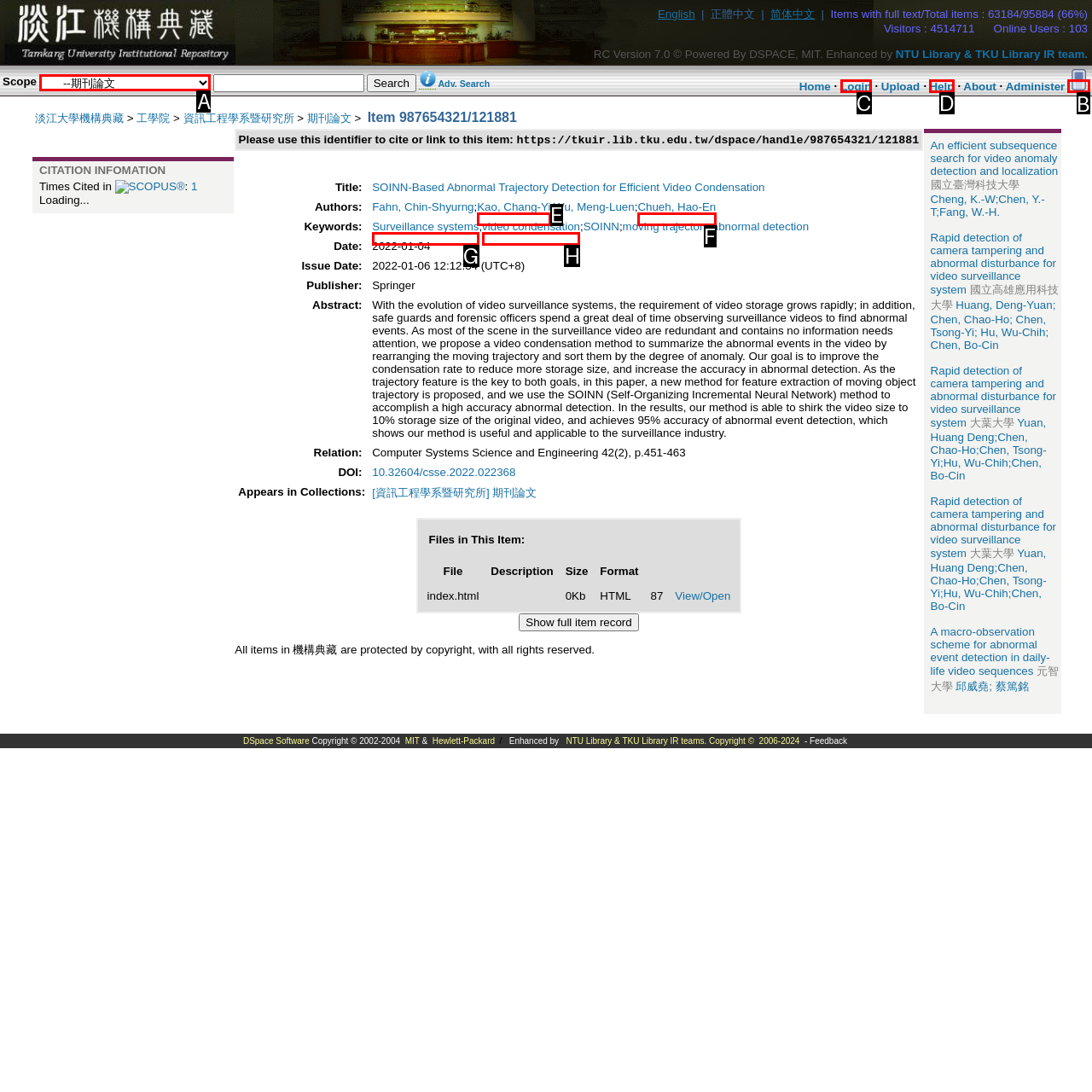Select the HTML element that should be clicked to accomplish the task: Go to mobile version Reply with the corresponding letter of the option.

B